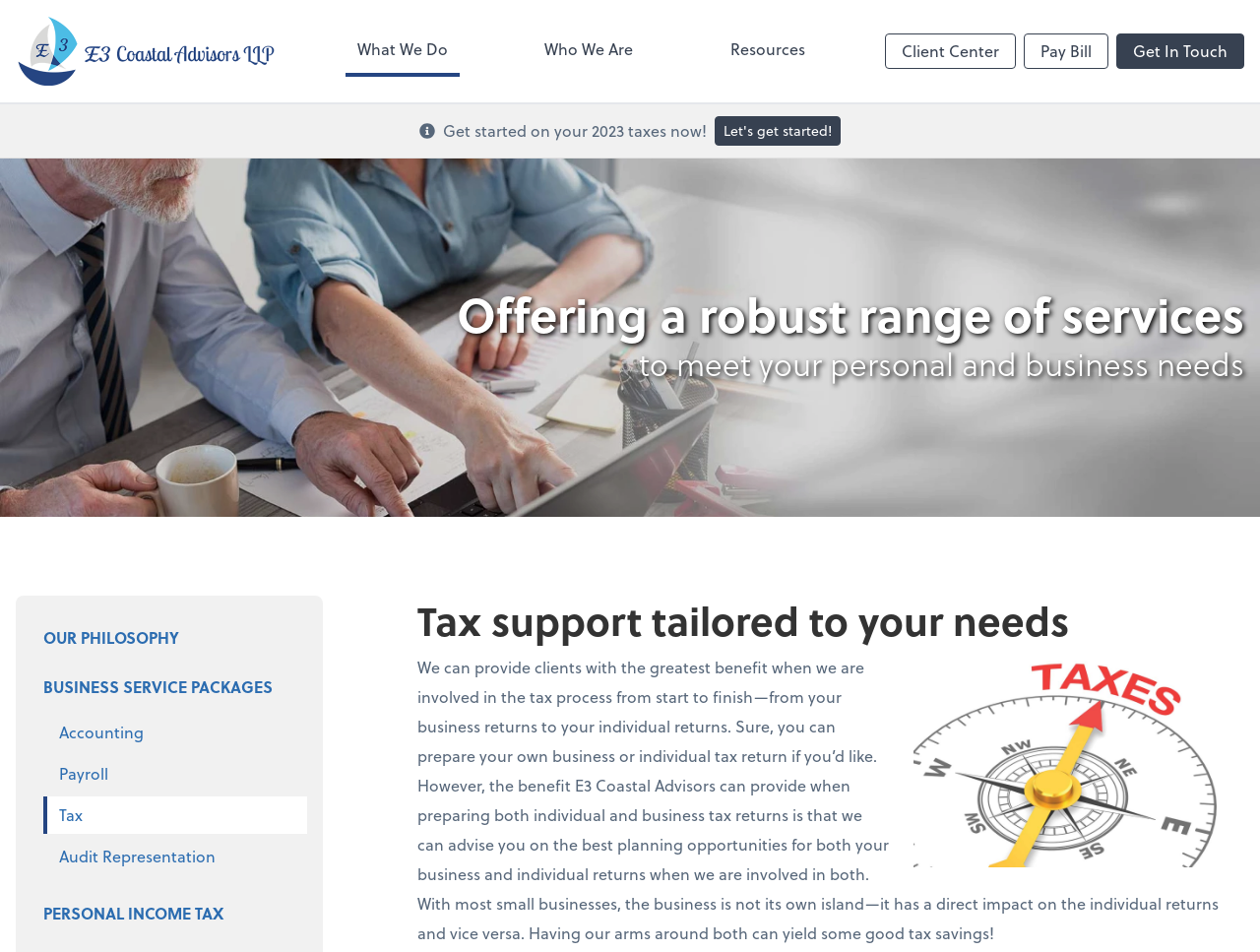Please locate and retrieve the main header text of the webpage.

E3 Coastal Advisors LLP